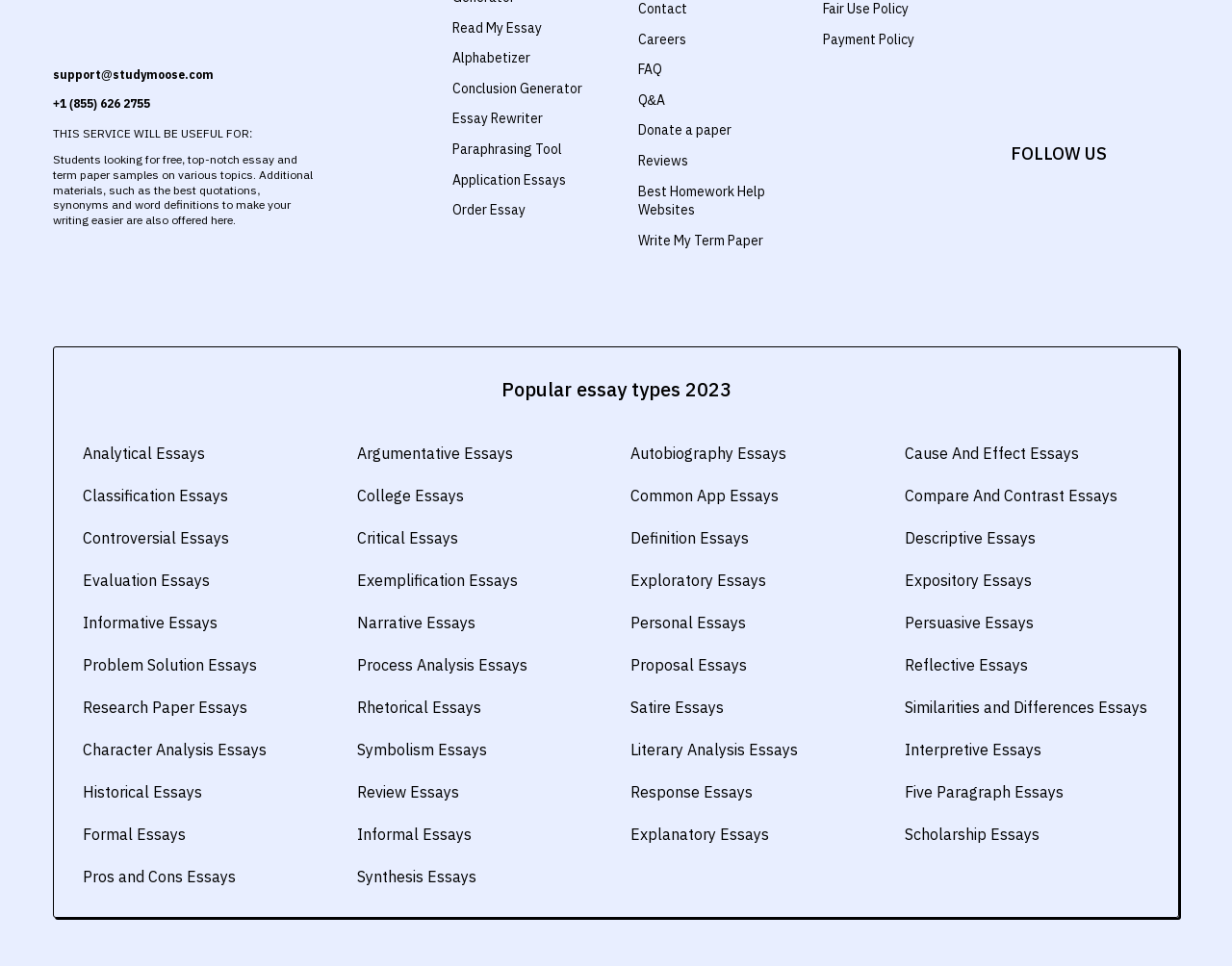Determine the bounding box coordinates of the region I should click to achieve the following instruction: "Click on 'Contact'". Ensure the bounding box coordinates are four float numbers between 0 and 1, i.e., [left, top, right, bottom].

[0.518, 0.0, 0.557, 0.018]